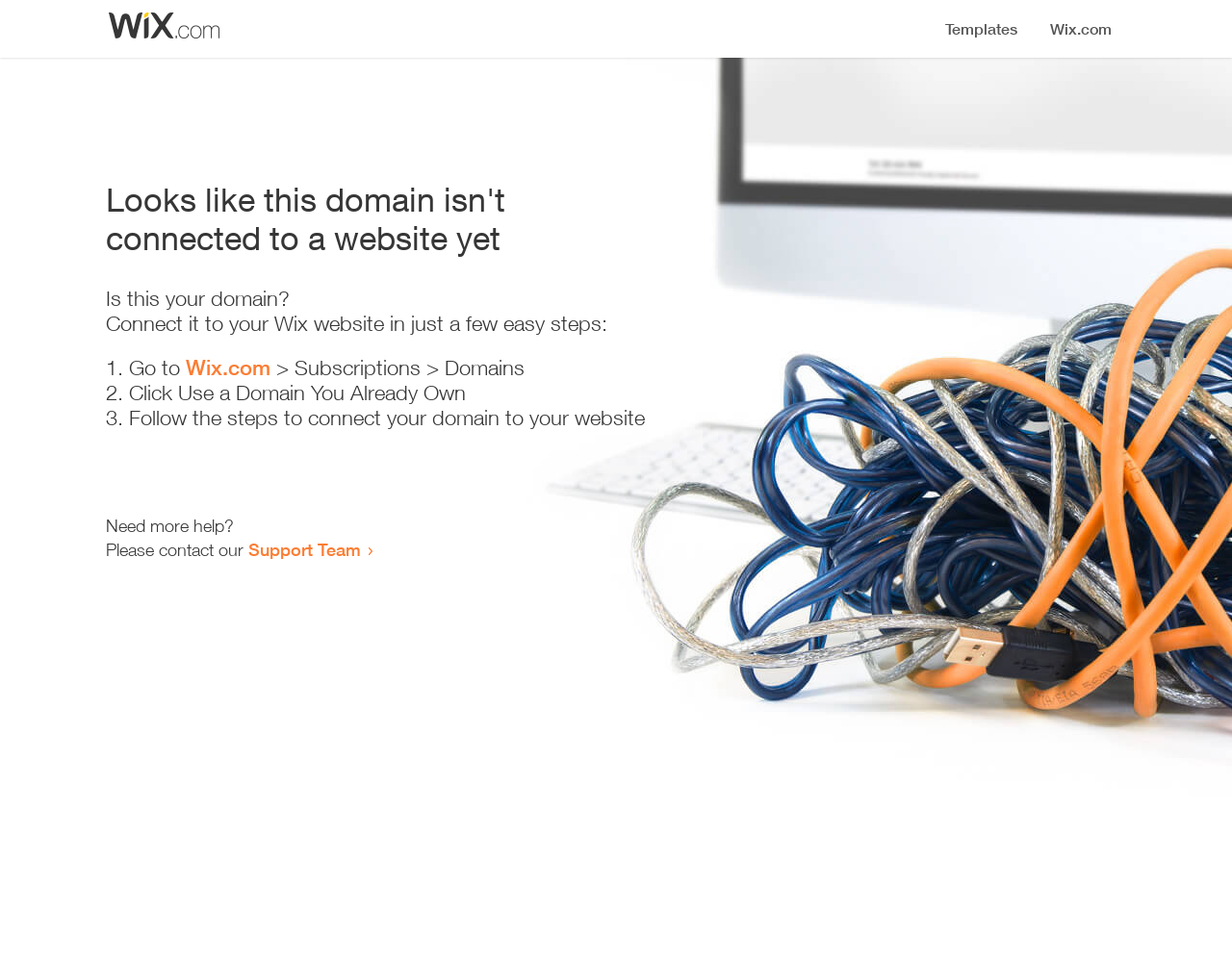Respond to the following query with just one word or a short phrase: 
What is the first step to connect the domain?

Go to Wix.com